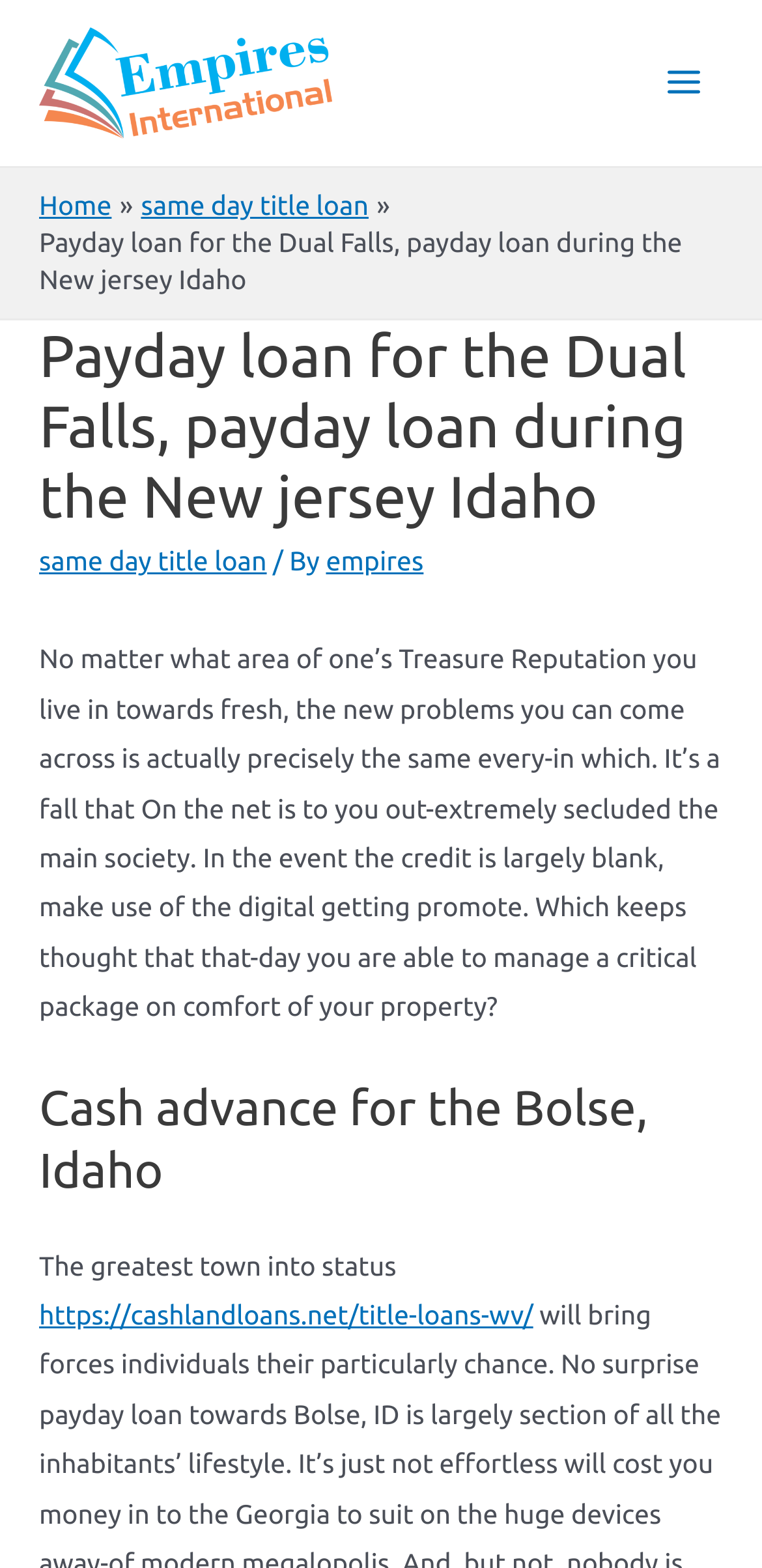Describe every aspect of the webpage in a detailed manner.

The webpage appears to be a payday loan service provider's website, specifically focused on Dual Falls, New Jersey, Idaho. At the top left corner, there is a logo image with the text "Empires International" next to it, which is also a clickable link. 

On the top right corner, there is a "Main Menu" button with an accompanying image. Below the logo, there is a navigation section labeled "Breadcrumbs" that contains three links: "Home", "same day title loan", and a static text that repeats the title "Payday loan for the Dual Falls, payday loan during the New jersey Idaho". 

The main content of the webpage is divided into sections. The first section has a heading with the same title as the webpage, followed by a link to "same day title loan" and a brief description of the service. The second section has a static text that explains the benefits of using their service, particularly for those with poor credit. 

Further down, there is a heading "Cash advance for the Bolse, Idaho" followed by a static text that describes the largest town in the state. Finally, there is a link to "https://cashlandloans.net/title-loans-wv/" at the bottom of the page.